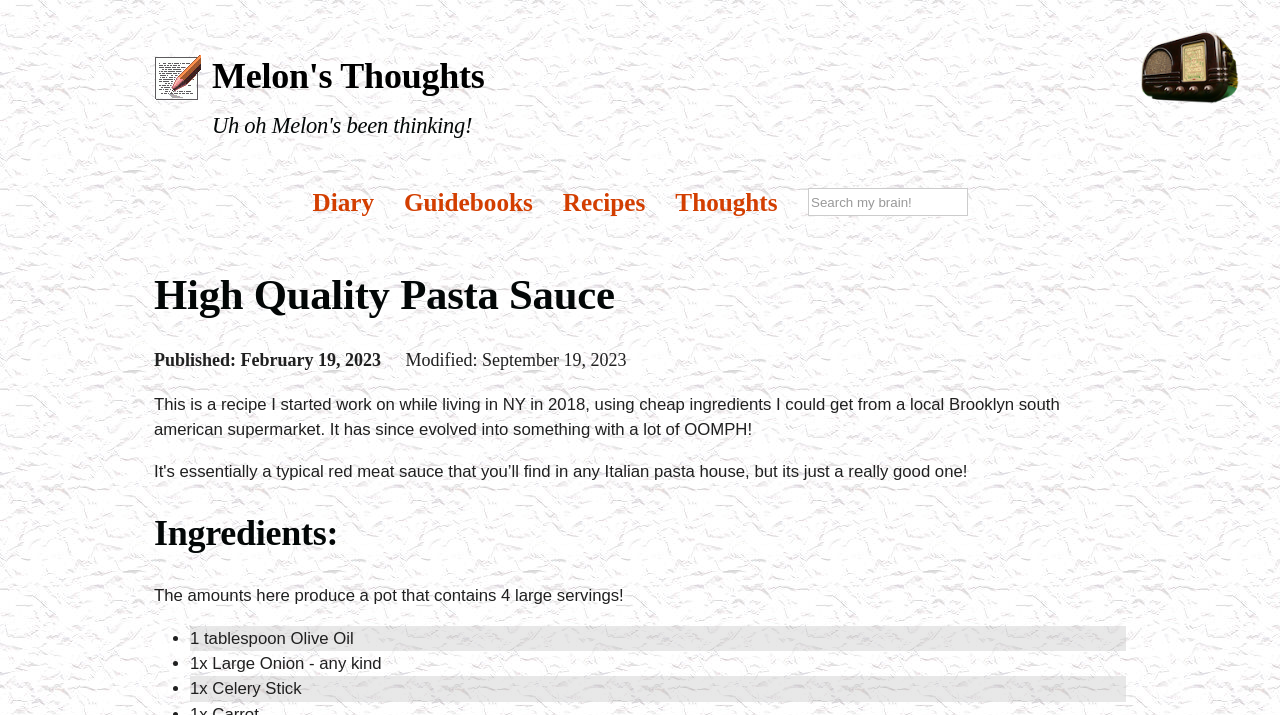Identify the webpage's primary heading and generate its text.

High Quality Pasta Sauce